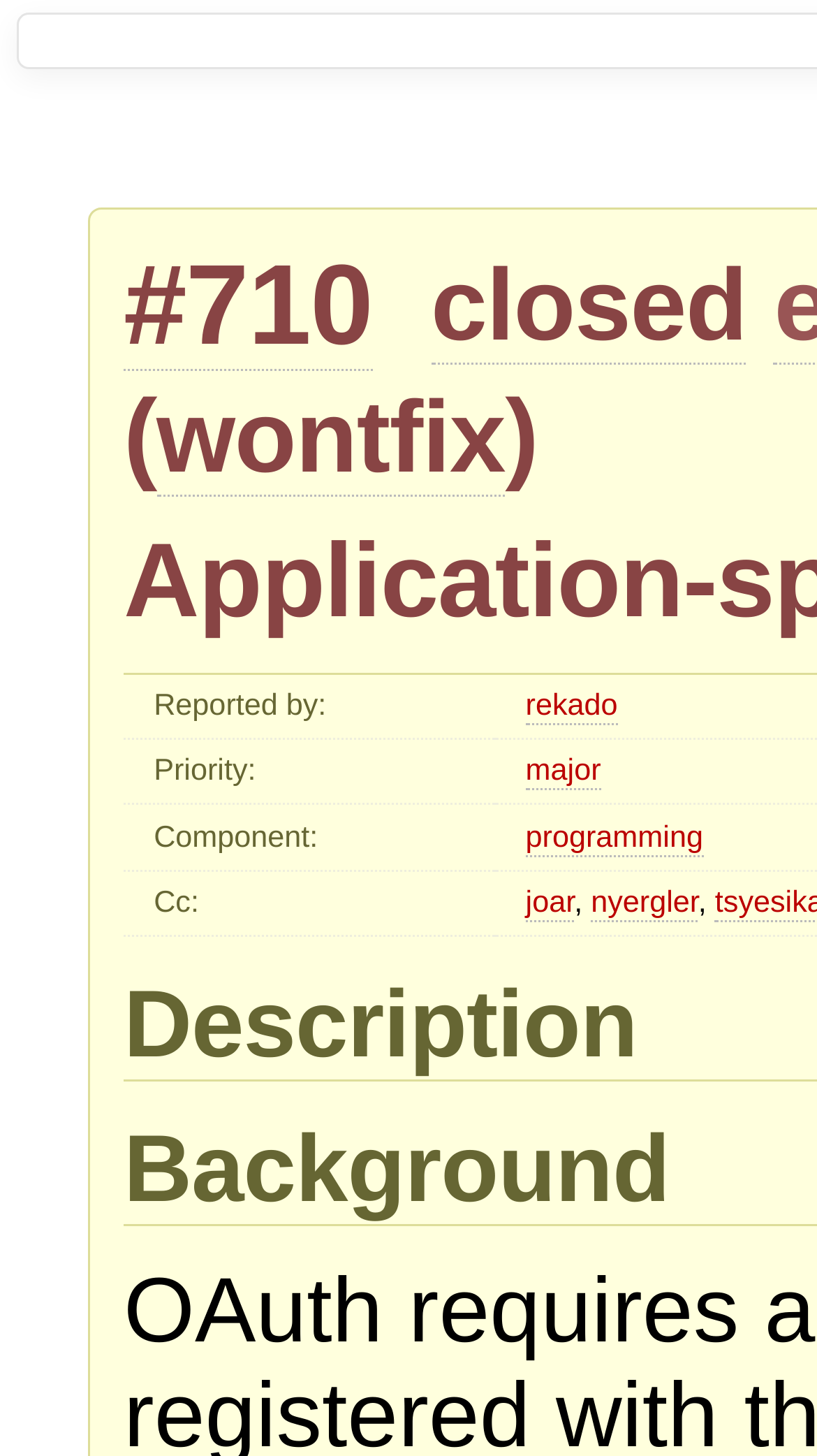Please identify the bounding box coordinates of the region to click in order to complete the task: "view the report submitted by rekado". The coordinates must be four float numbers between 0 and 1, specified as [left, top, right, bottom].

[0.643, 0.473, 0.756, 0.498]